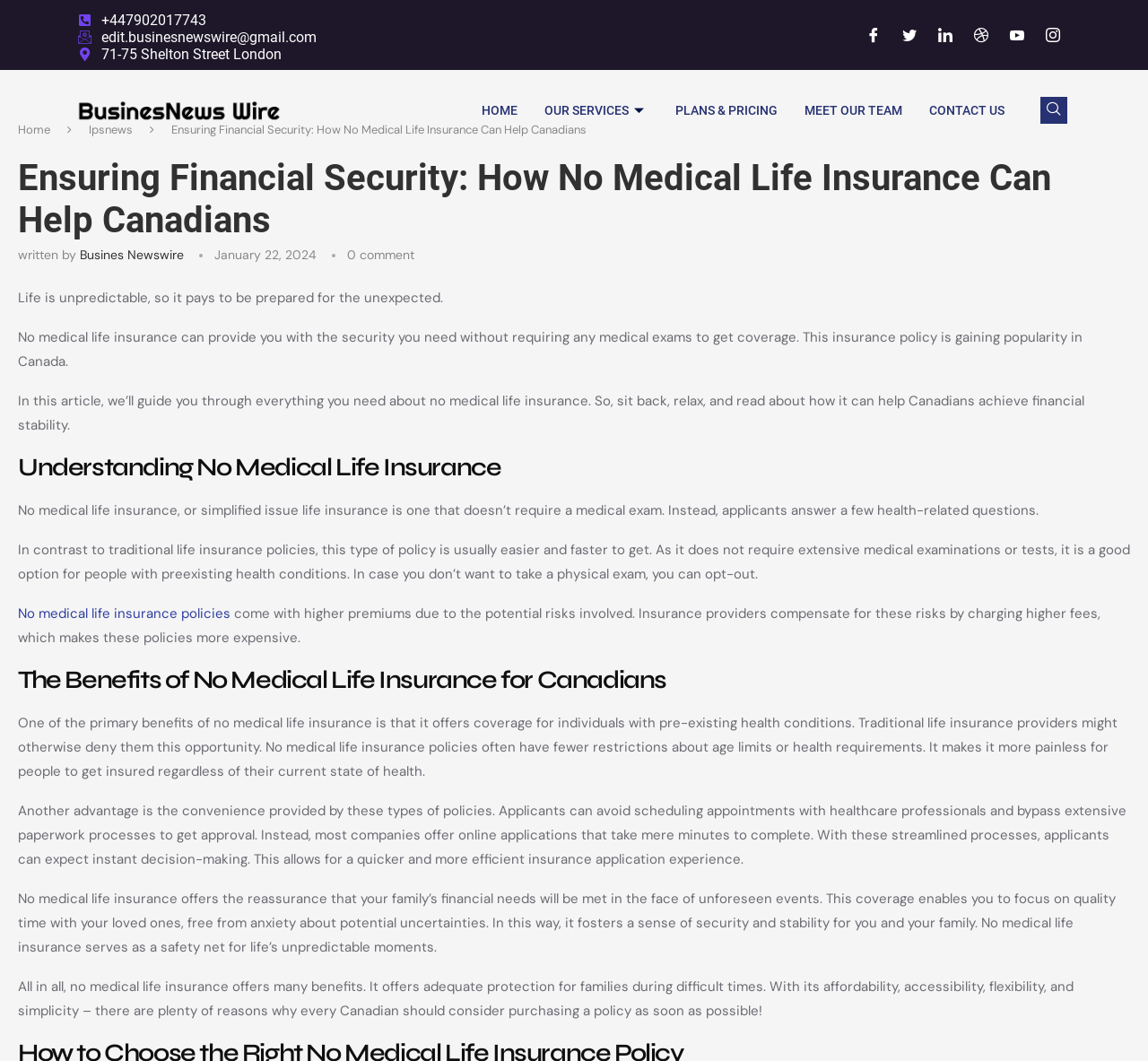What is the name of the company logo?
Look at the image and answer with only one word or phrase.

BusinesNews Wire Press Release company Logo